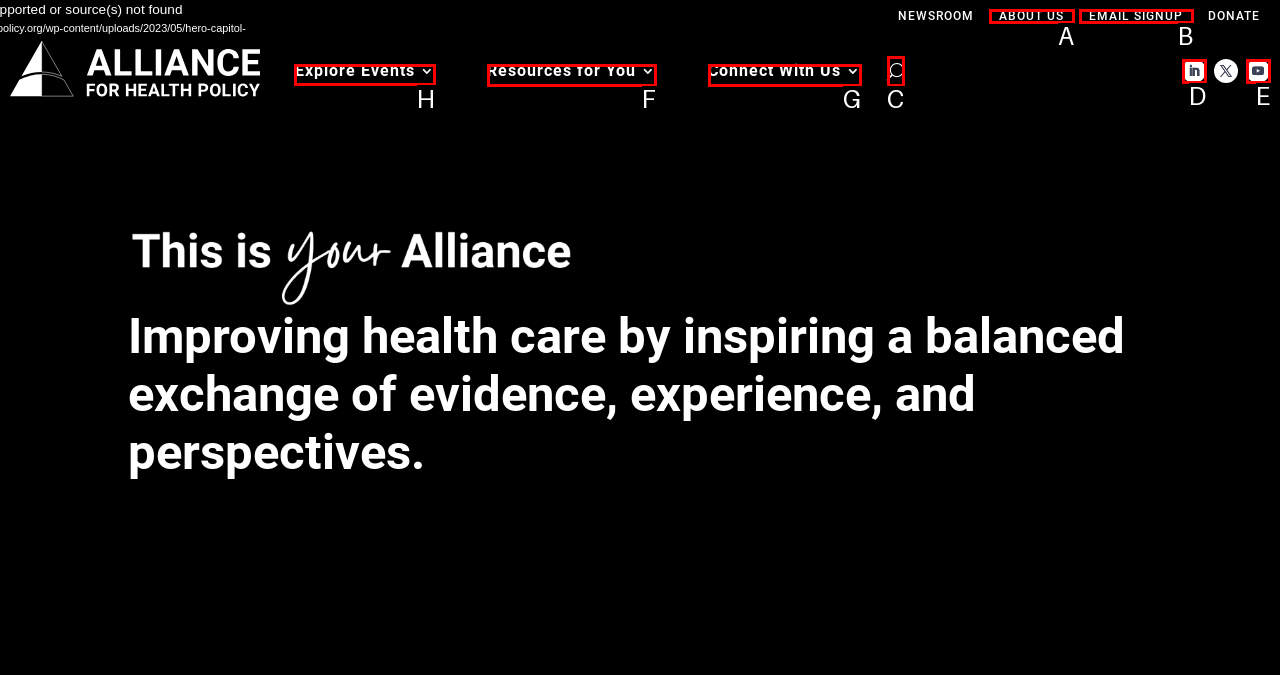Point out the specific HTML element to click to complete this task: Explore Events Reply with the letter of the chosen option.

H